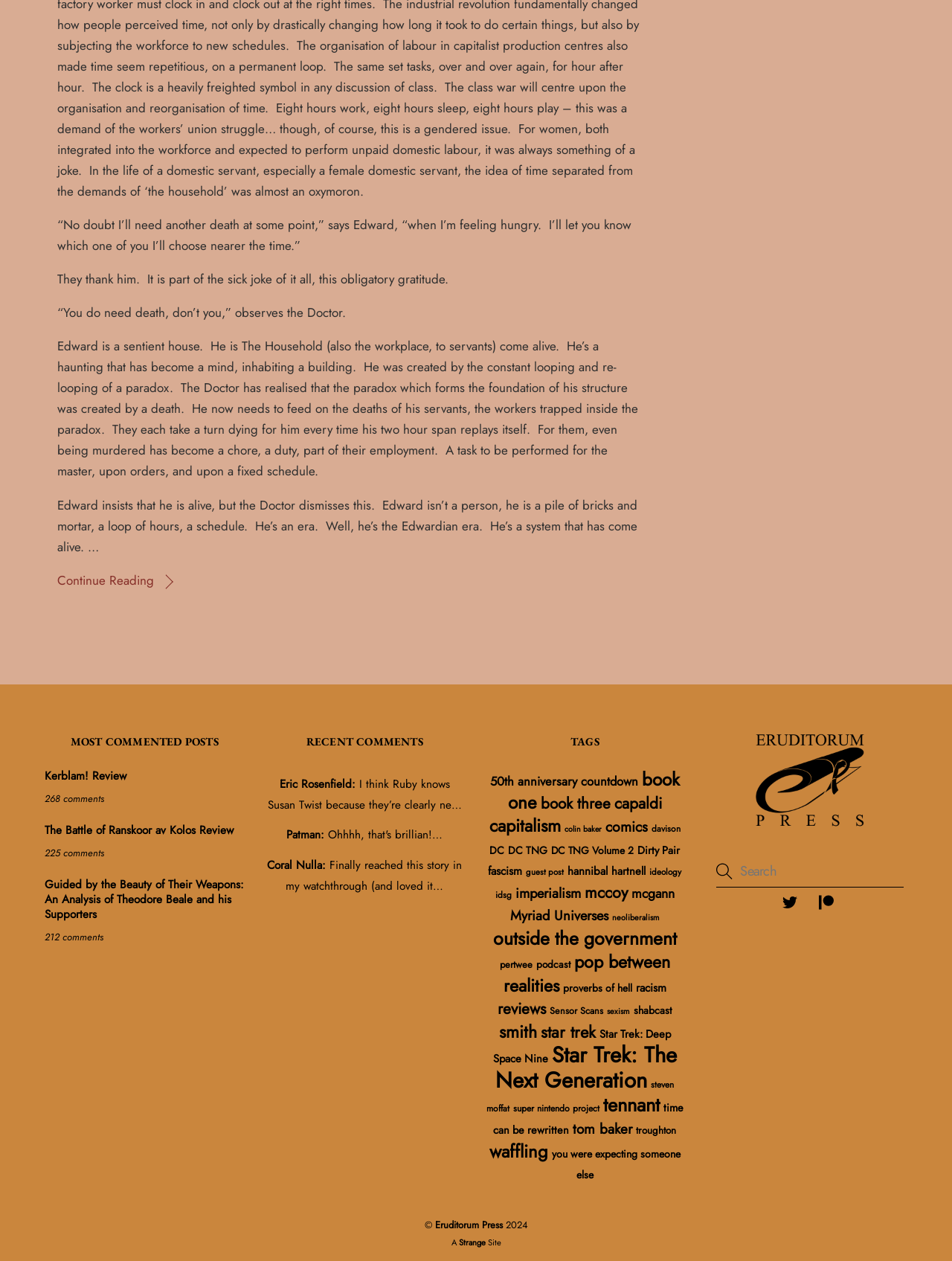Answer the question below using just one word or a short phrase: 
What is the name of the sentient house?

Edward